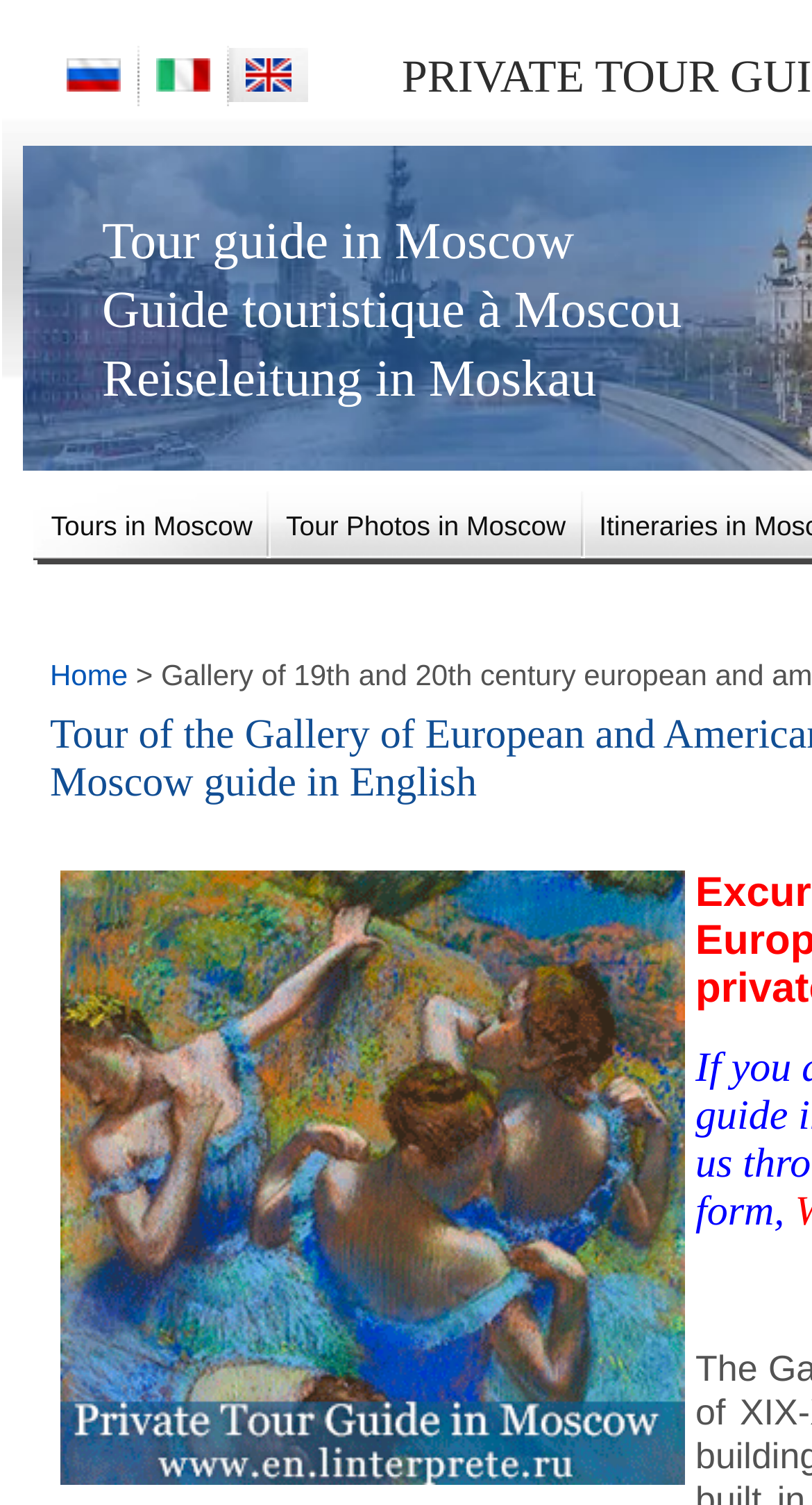Determine the bounding box coordinates of the region I should click to achieve the following instruction: "Click the 'Top Telecom Providers' link". Ensure the bounding box coordinates are four float numbers between 0 and 1, i.e., [left, top, right, bottom].

None